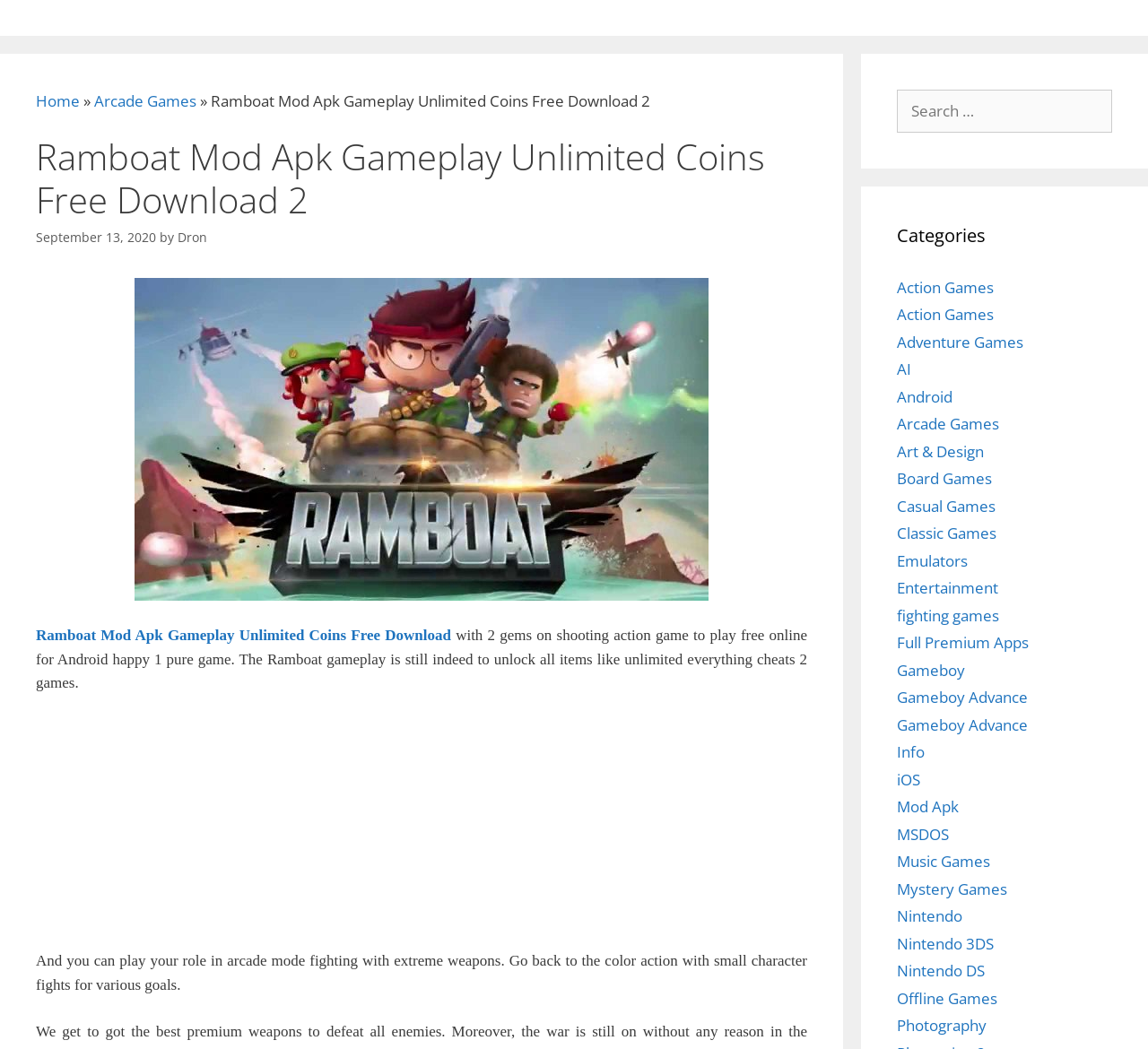What type of game is Ramboat?
Please look at the screenshot and answer using one word or phrase.

Shooting action game